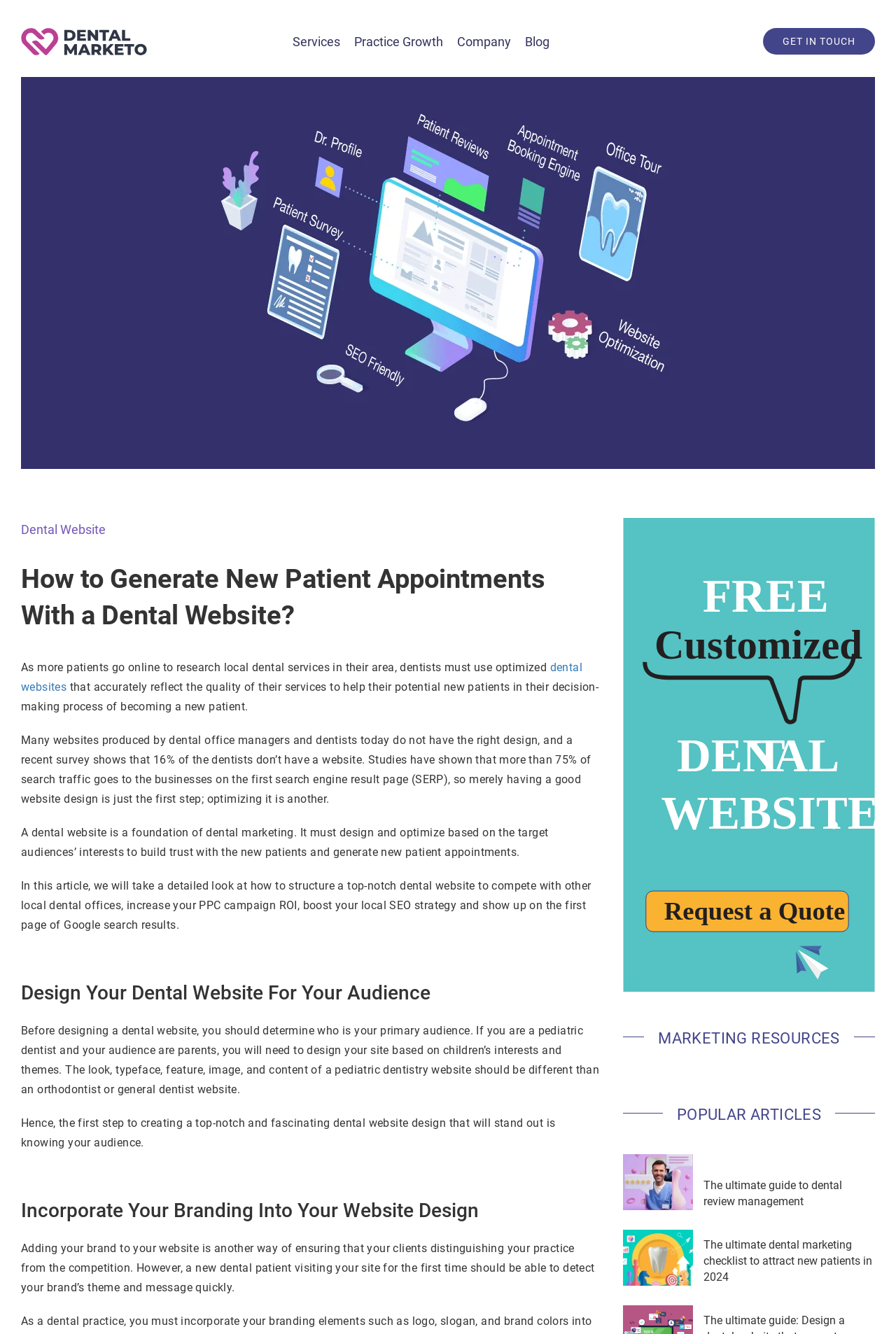What should a pediatric dentist consider when designing their website?
Provide an in-depth answer to the question, covering all aspects.

According to the webpage, a pediatric dentist should design their website based on children's interests and themes, which would be different from an orthodontist or general dentist website. This is because the primary audience for a pediatric dentist is parents, and the website should be tailored to appeal to them.